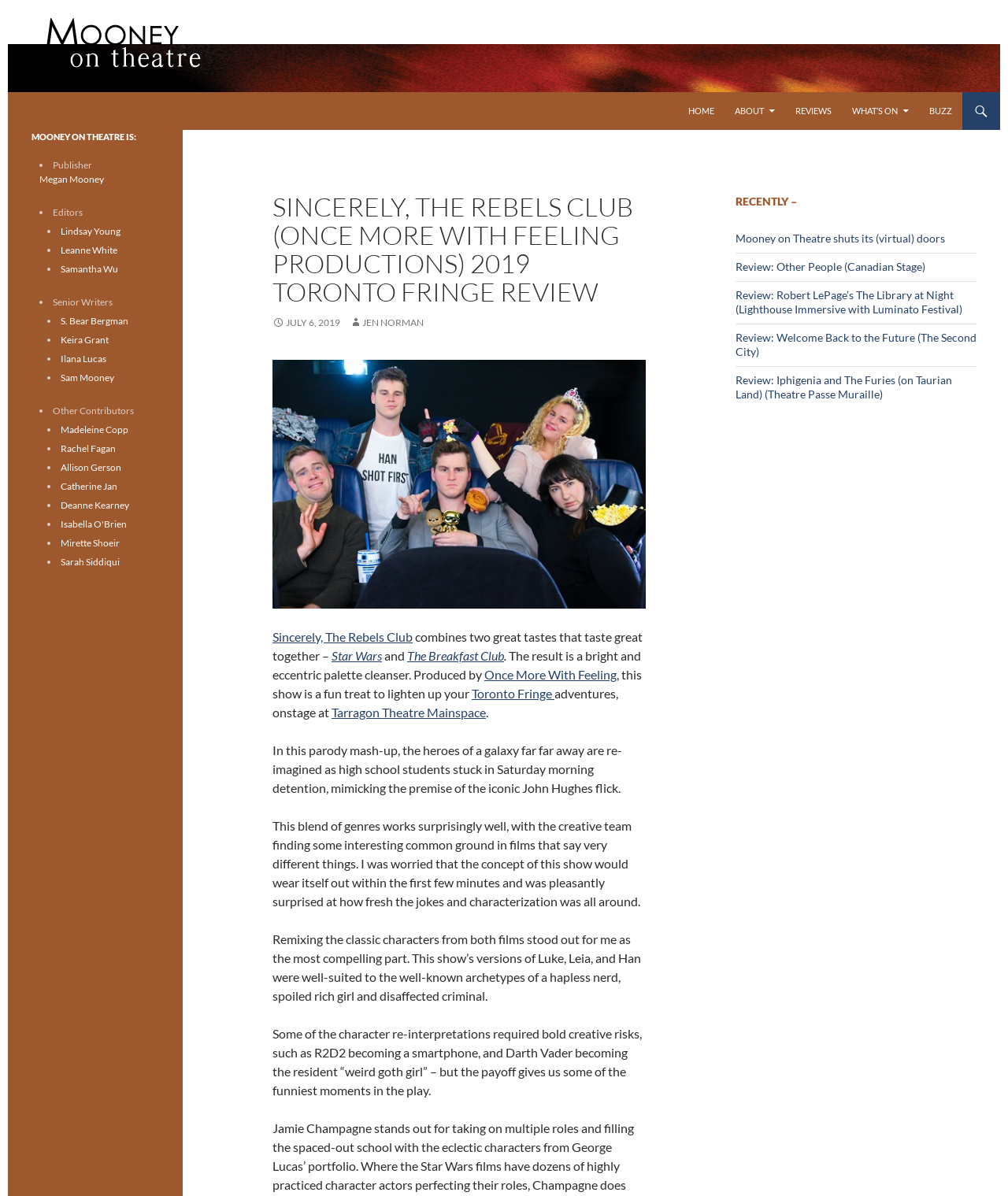Present a detailed account of what is displayed on the webpage.

The webpage is a review of the play "Sincerely, The Rebels Club" from the 2019 Toronto Fringe Festival, published on Mooney on Theatre. At the top left corner, there is a logo of Mooney on Theatre, accompanied by a heading with the website's name. Below the logo, there is a search bar and a "SKIP TO CONTENT" link.

The main content of the webpage is divided into two sections. The top section features a heading with the title of the play, followed by a link to the review date and the author's name. Below the heading, there is an image of the play's cast, and a brief summary of the play, which combines elements of Star Wars and The Breakfast Club.

The main review is presented in a block of text, which discusses the play's creative concept, character re-interpretations, and the reviewer's overall impression. The text is divided into several paragraphs, with links to other relevant articles and websites scattered throughout.

On the right side of the webpage, there is a complementary section with a heading "RECENTLY –" and a list of links to other recent reviews on the website. Below this section, there is a heading "Toronto theatre for everyone" and a list of Mooney on Theatre's team members, including the publisher, editors, senior writers, and other contributors.

At the bottom of the webpage, there is a list of links to other contributors and writers, organized by category.